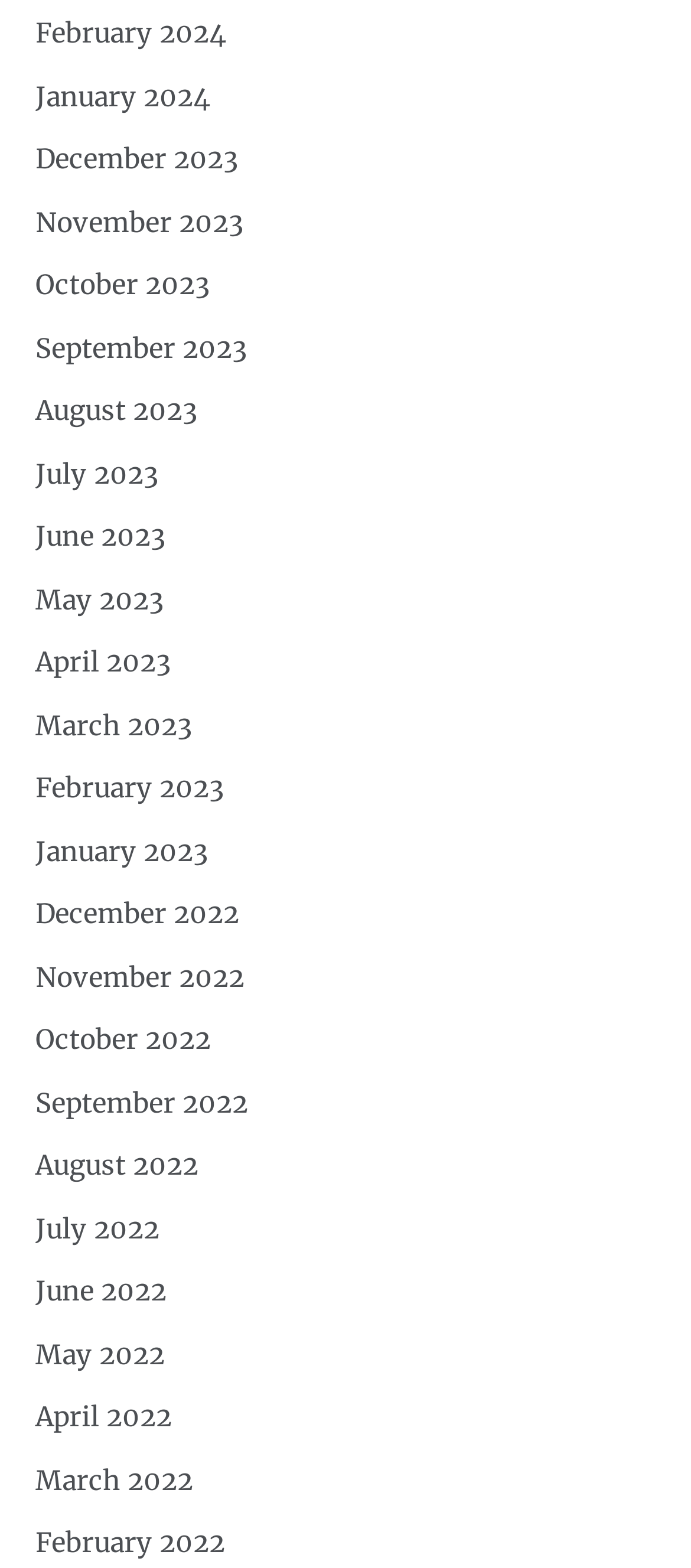Provide the bounding box coordinates for the UI element that is described by this text: "May 2023". The coordinates should be in the form of four float numbers between 0 and 1: [left, top, right, bottom].

[0.051, 0.371, 0.236, 0.393]